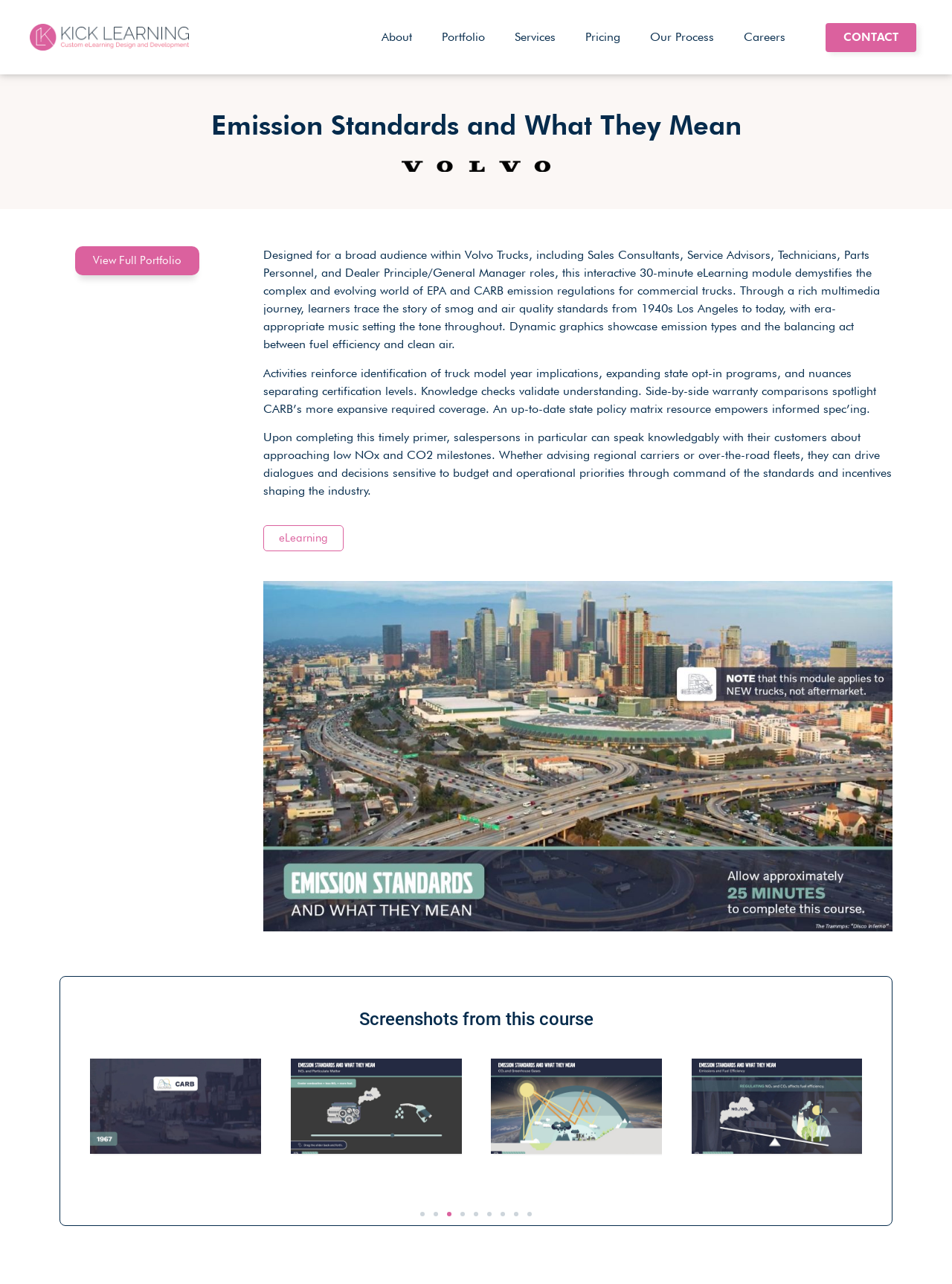What is the logo on the top left corner?
Look at the image and respond with a one-word or short phrase answer.

Kick Learning logo